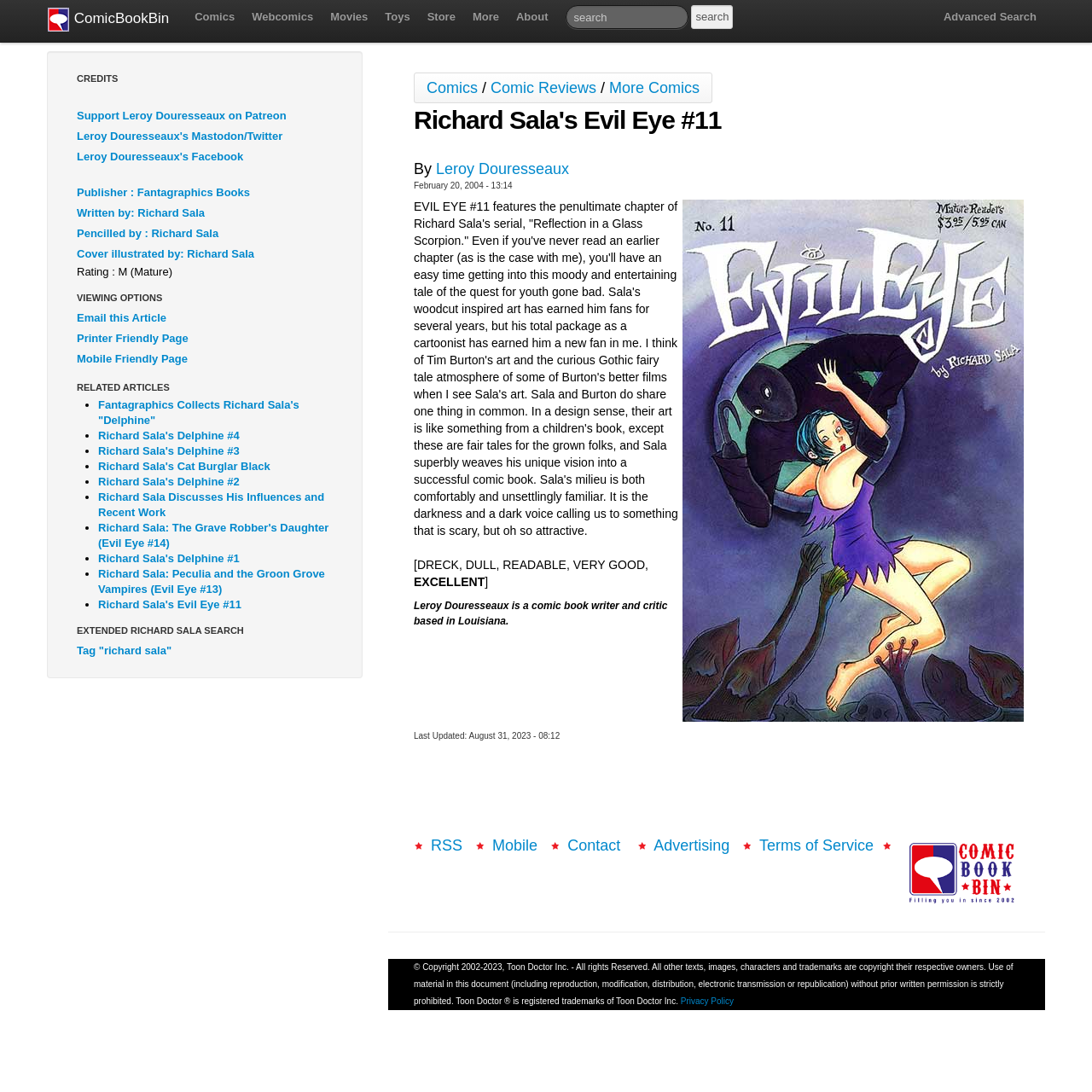What is the name of the website?
Respond to the question with a single word or phrase according to the image.

ComicBookBin